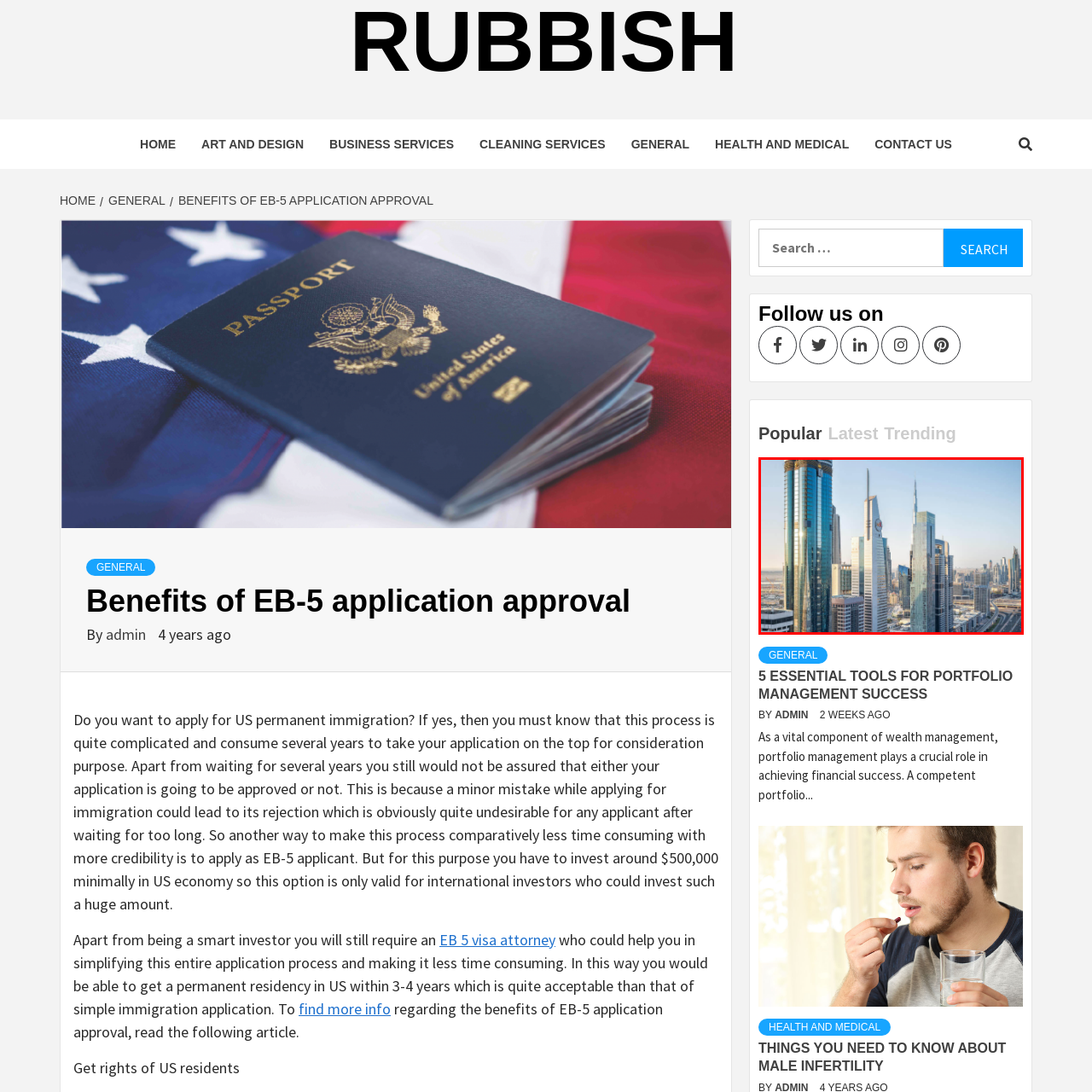Check the image highlighted by the red rectangle and provide a single word or phrase for the question:
What is characteristic of major global cities?

Rapid urban development and modernity